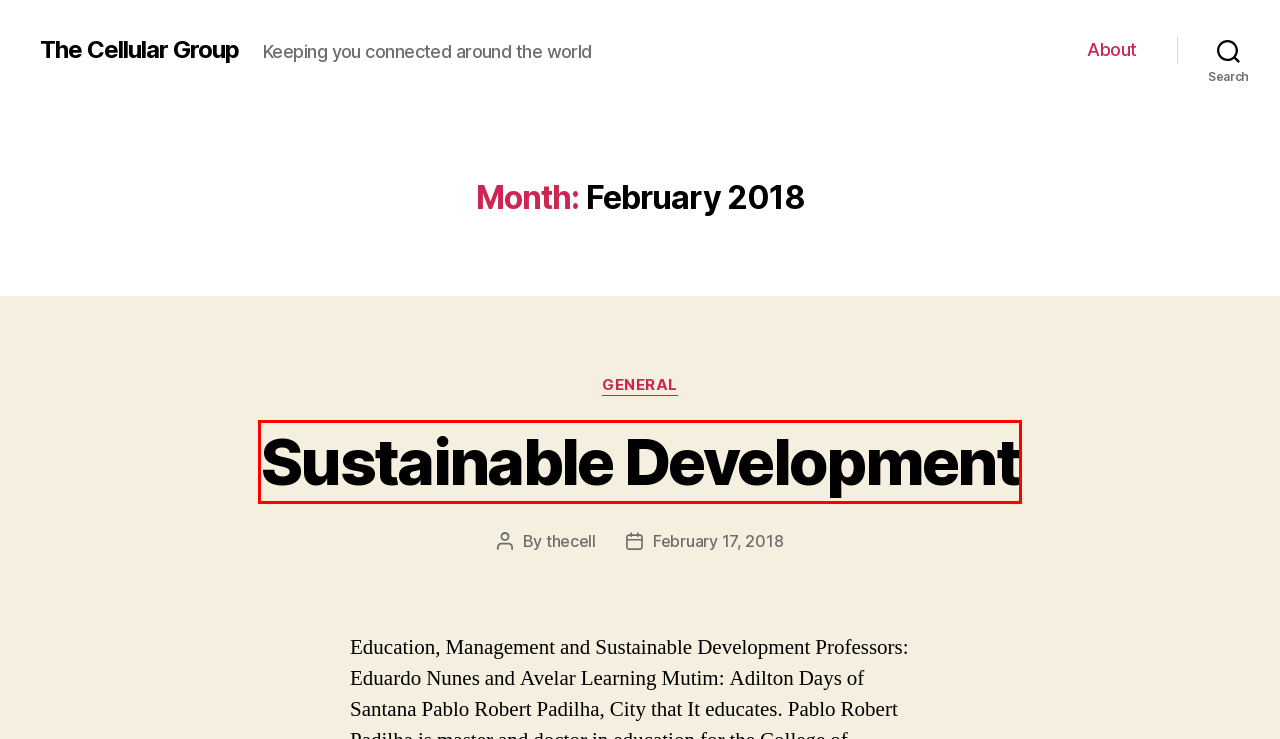Review the screenshot of a webpage that includes a red bounding box. Choose the webpage description that best matches the new webpage displayed after clicking the element within the bounding box. Here are the candidates:
A. January 2024 – The Cellular Group
B. thecell – The Cellular Group
C. art – The Cellular Group
D. June 2008 – The Cellular Group
E. Sustainable Development – The Cellular Group
F. The Cellular Group – Keeping you connected around the world
G. General – The Cellular Group
H. About – The Cellular Group

E